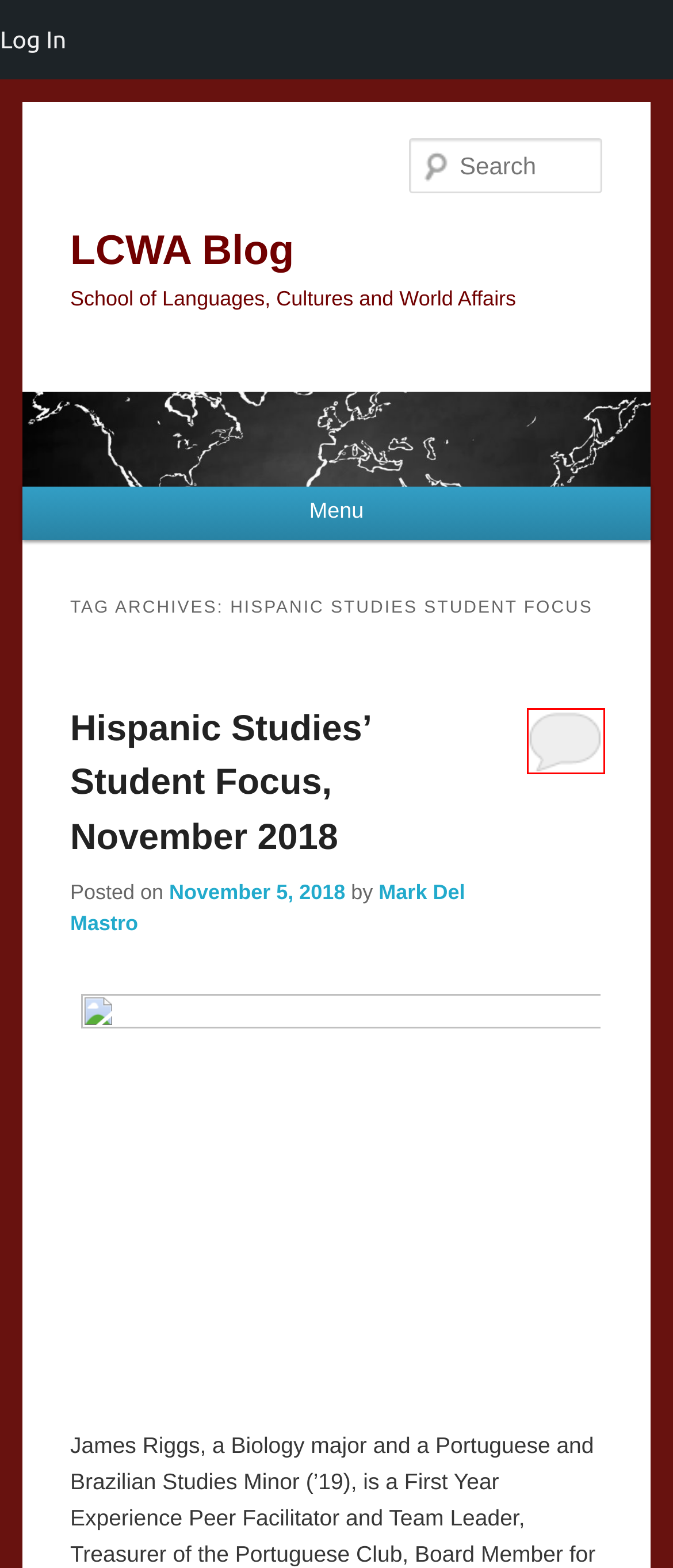View the screenshot of the webpage containing a red bounding box around a UI element. Select the most fitting webpage description for the new page shown after the element in the red bounding box is clicked. Here are the candidates:
A. Student | LCWA Blog
B. Mark Del Mastro | LCWA Blog
C. Hispanic Studies | LCWA Blog
D. James Riggs | LCWA Blog
E. LCWA Blog | School of Languages, Cultures and World Affairs
F. Cultures | LCWA Blog
G. Hispanic Studies’ Student Focus, November 2018 | LCWA Blog
H. Log In ‹ LCWA Blog — WordPress

G